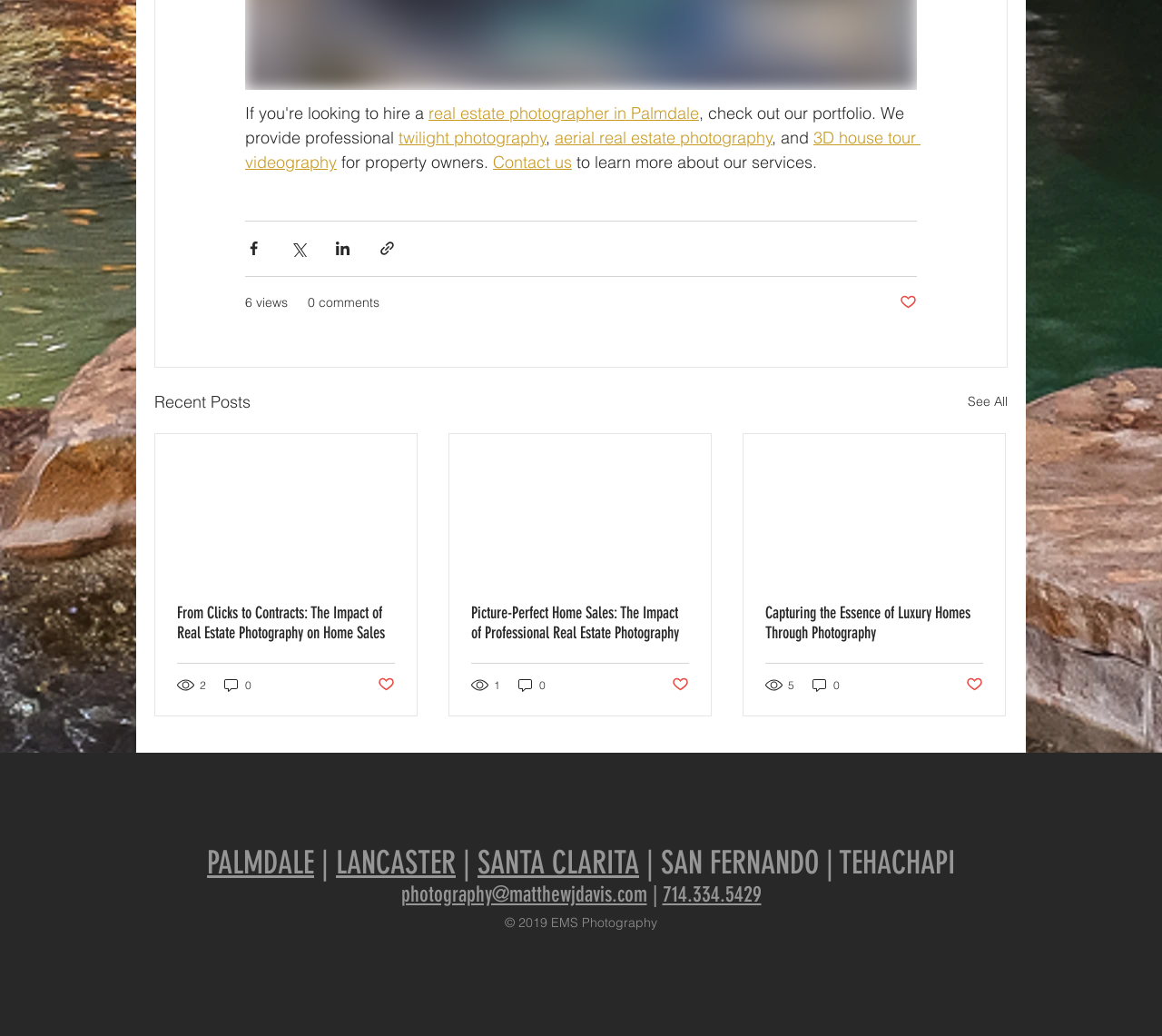Locate the bounding box coordinates of the element you need to click to accomplish the task described by this instruction: "View 'Recent Posts'".

[0.133, 0.375, 0.216, 0.4]